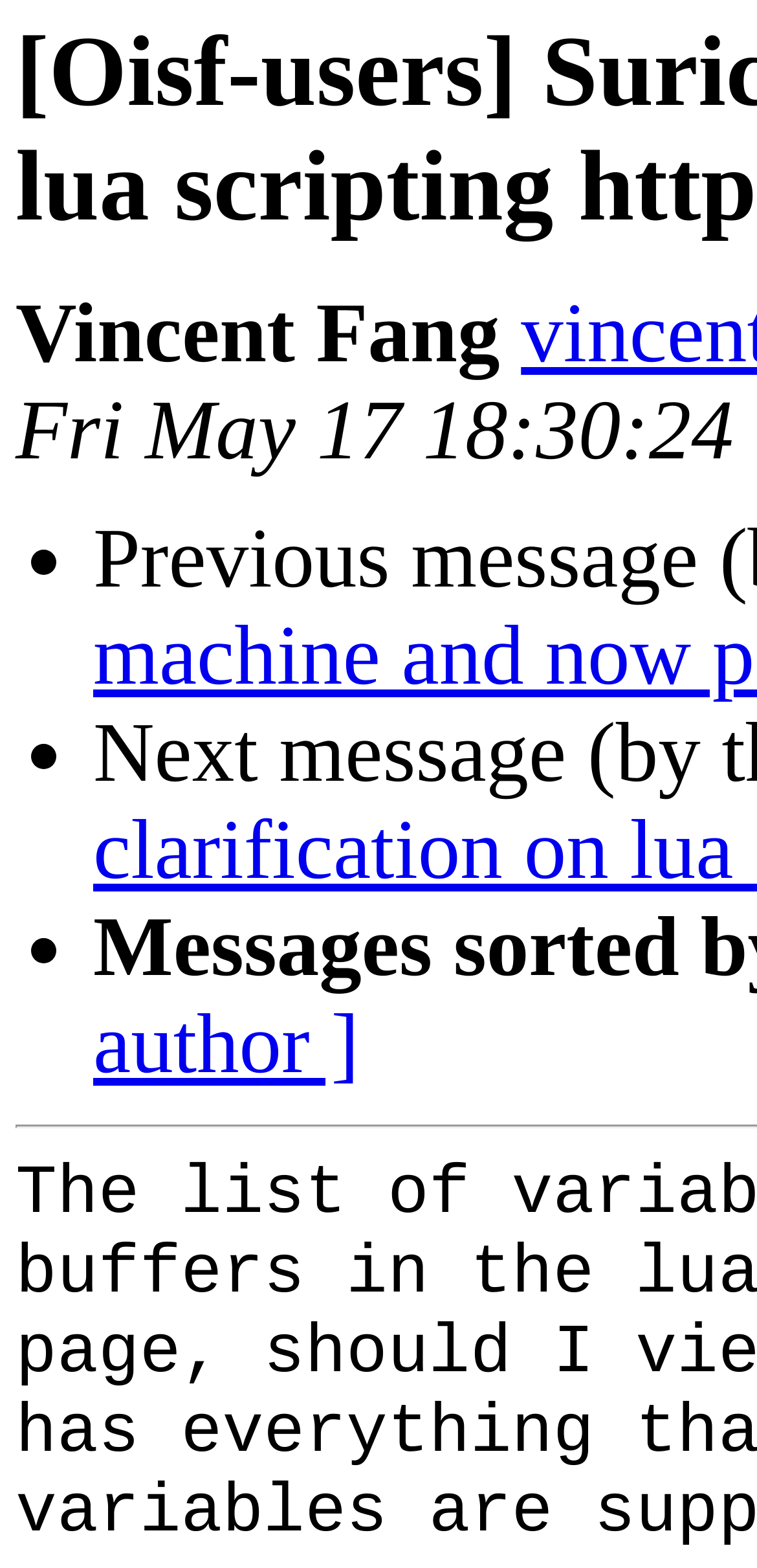Locate and extract the text of the main heading on the webpage.

[Oisf-users] Suricata 1.4 clarification on lua scripting http buffers